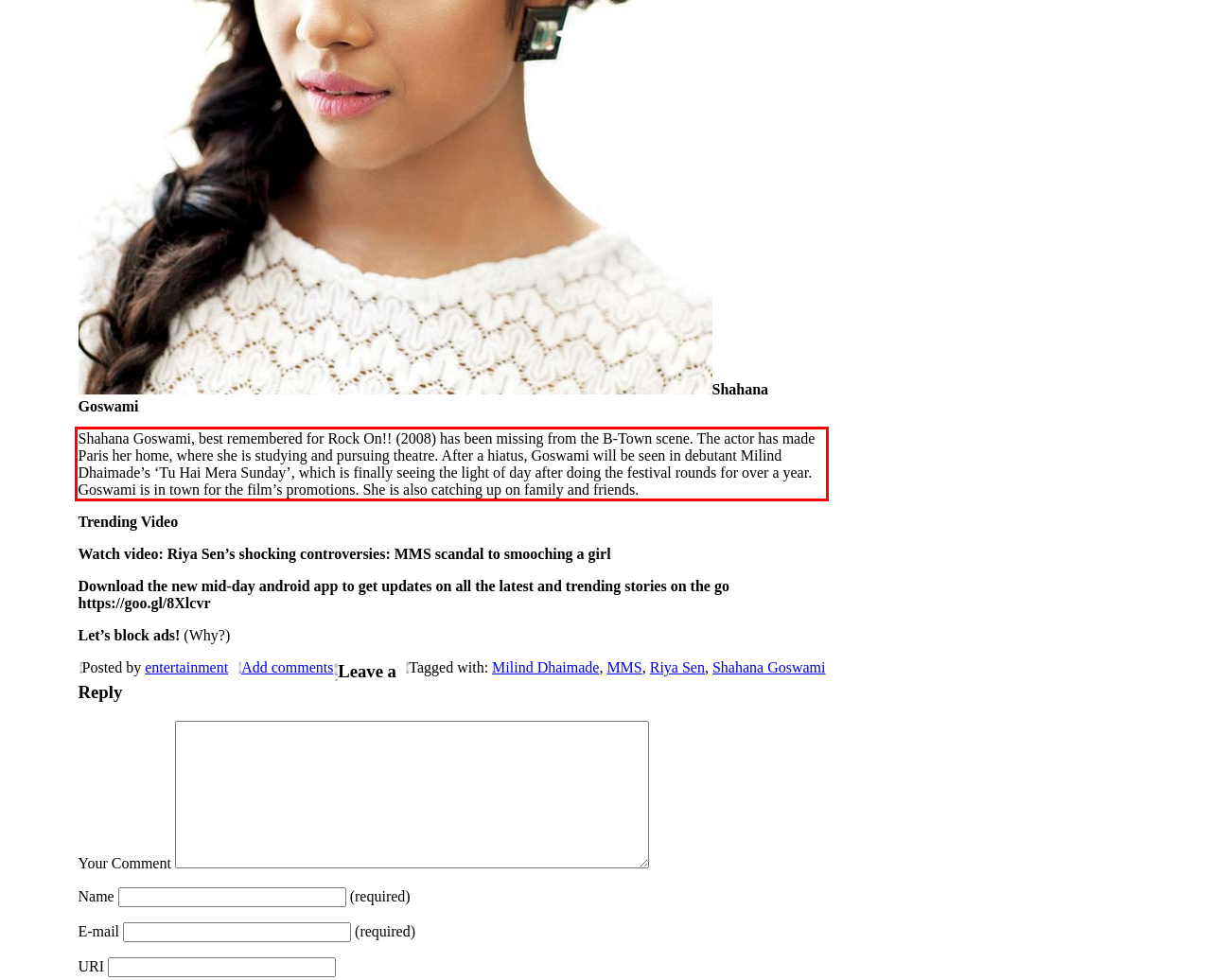Please extract the text content within the red bounding box on the webpage screenshot using OCR.

Shahana Goswami, best remembered for Rock On!! (2008) has been missing from the B-Town scene. The actor has made Paris her home, where she is studying and pursuing theatre. After a hiatus, Goswami will be seen in debutant Milind Dhaimade’s ‘Tu Hai Mera Sunday’, which is finally seeing the light of day after doing the festival rounds for over a year. Goswami is in town for the film’s promotions. She is also catching up on family and friends.